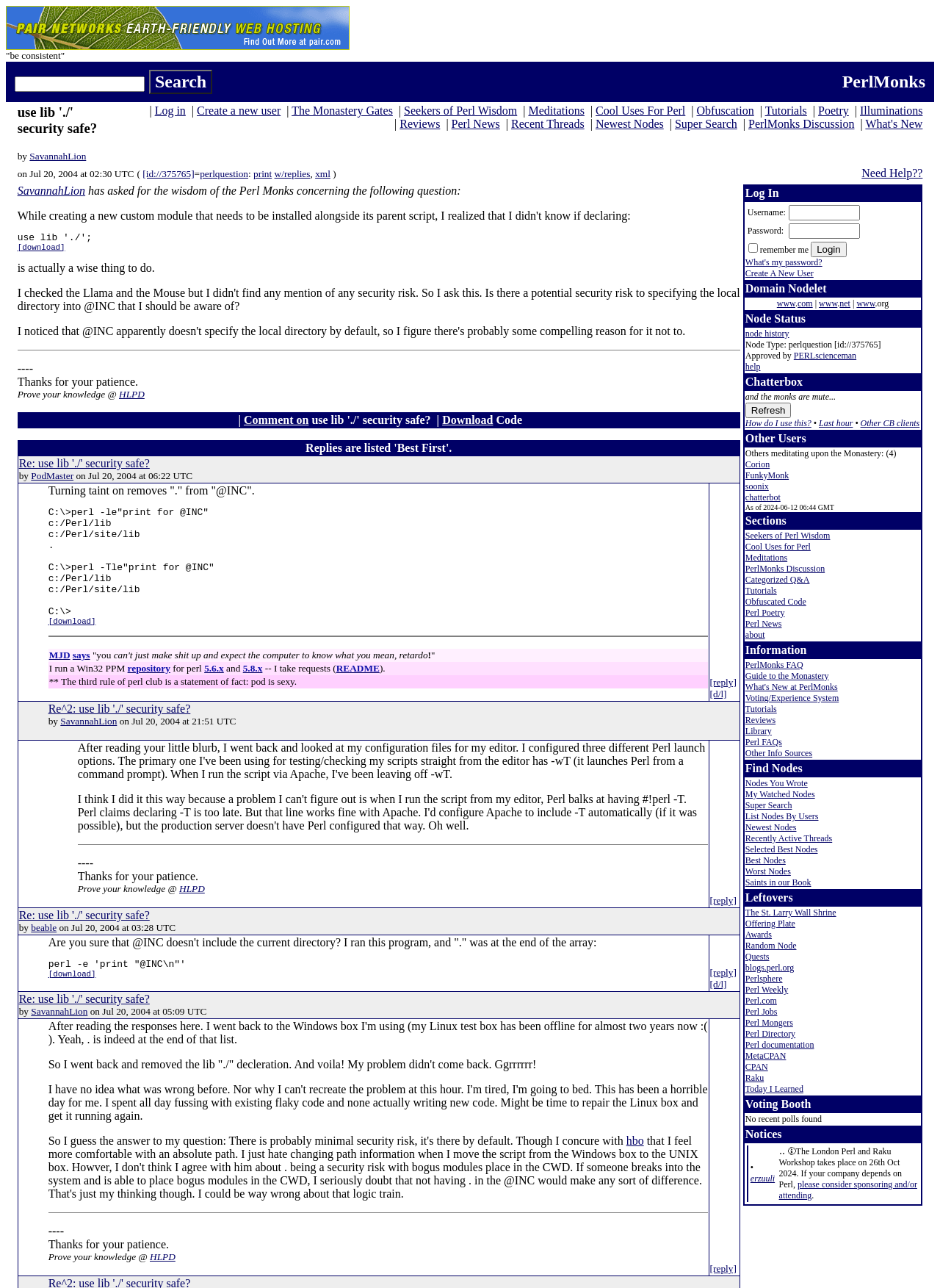Determine the bounding box coordinates of the section to be clicked to follow the instruction: "Download the code". The coordinates should be given as four float numbers between 0 and 1, formatted as [left, top, right, bottom].

[0.47, 0.321, 0.525, 0.331]